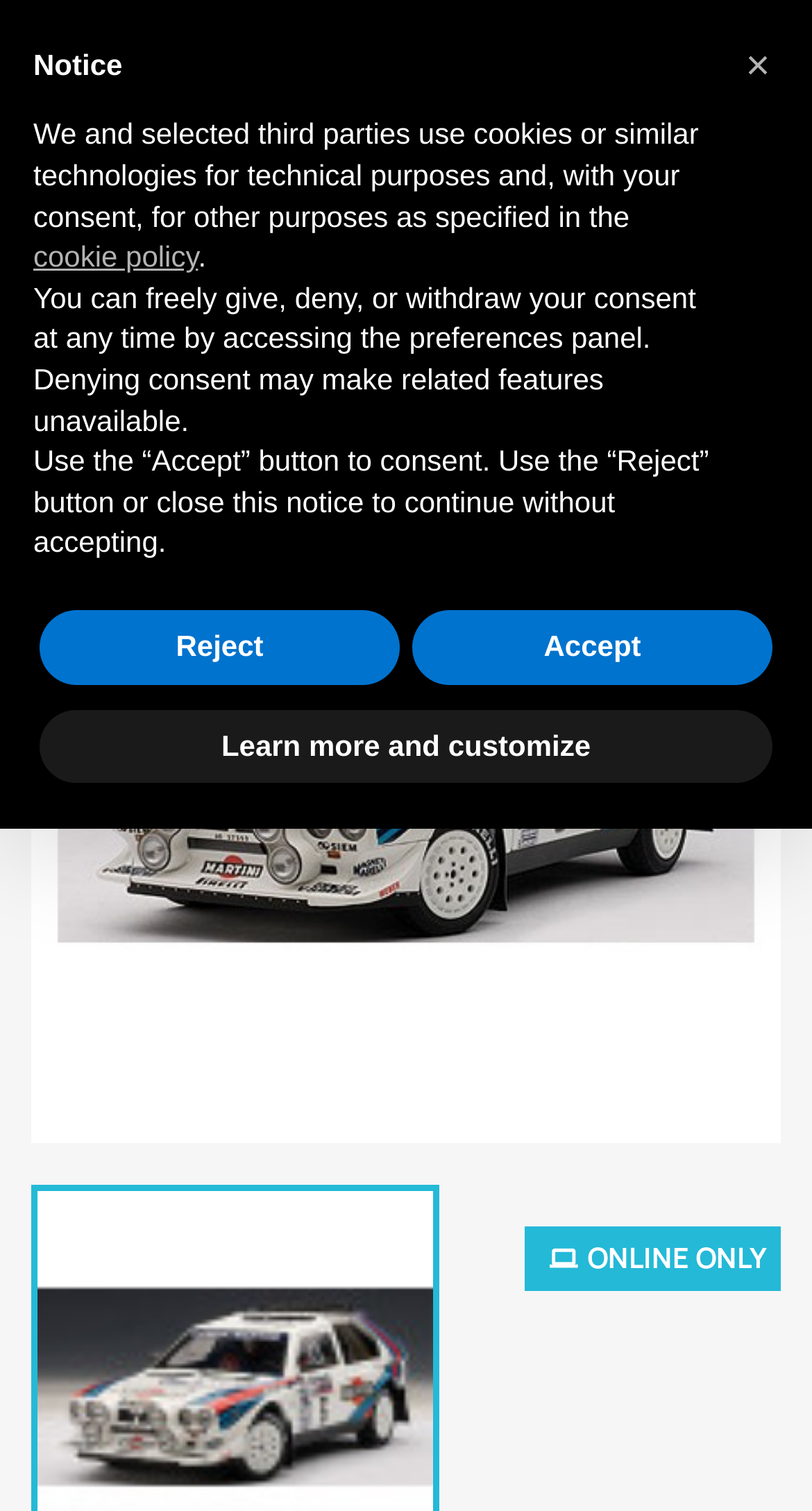Extract the heading text from the webpage.

AUTOART 1:18 SCALE ITEM 88517 SIGNATURE COLLECTION LANCIA DELTA S4 WINNER RAC 1985 N.6 H.TOIVONEN/N.WILSON